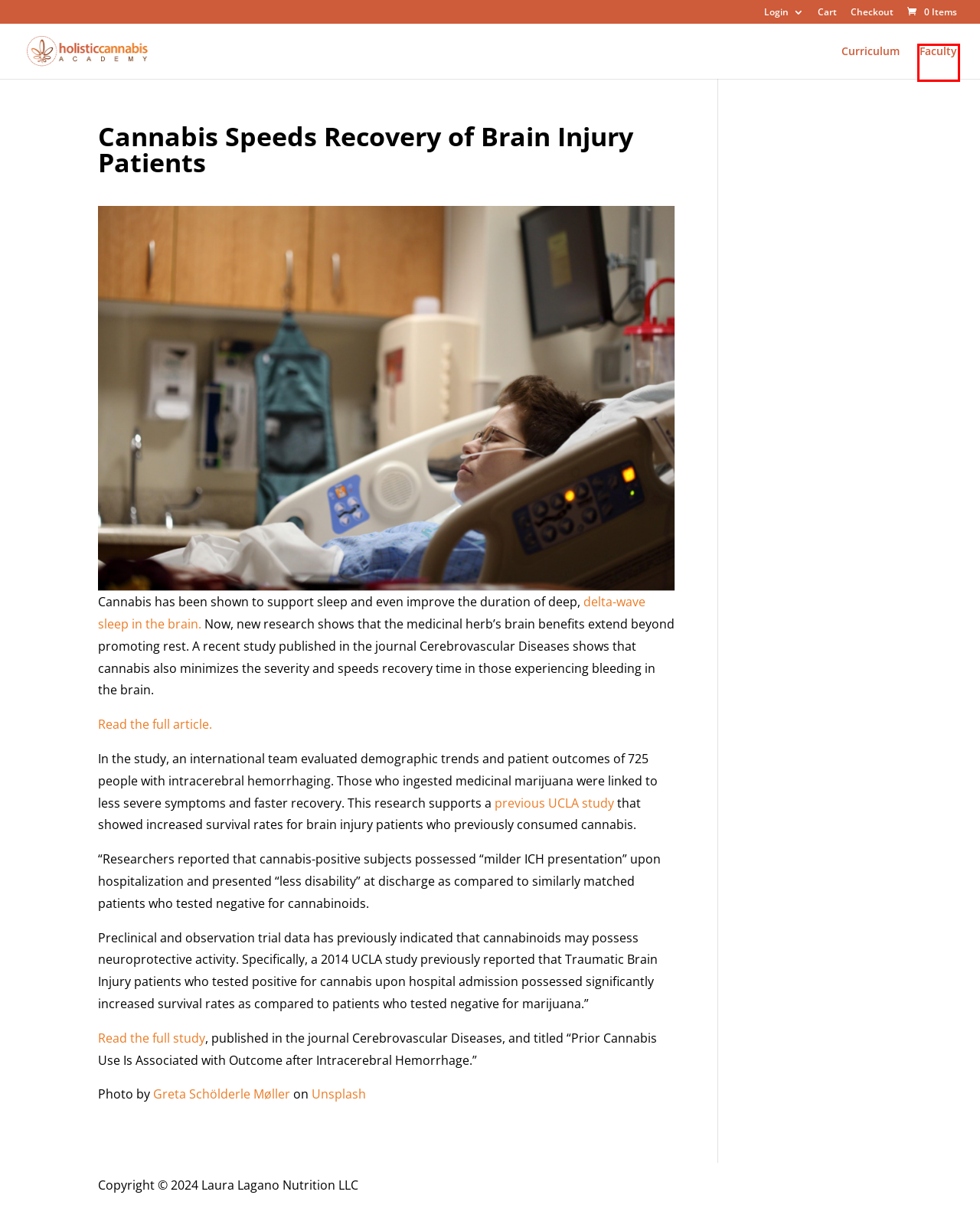You are given a screenshot of a webpage with a red rectangle bounding box around an element. Choose the best webpage description that matches the page after clicking the element in the bounding box. Here are the candidates:
A. My account | Laura Lagano Wellness
B. Faculty | Laura Lagano Wellness
C. Greta Schölderle Möller (@schoelderle) | Unsplash Photo Community
D. Cart | Laura Lagano Wellness
E. Study: Marijuana Linked To Better Outcomes In Brain Injury Patients - NORML
F. Legalize Weed Pictures | Download Free Images on Unsplash
G. Marijuana Use Is Associated With Increased Survival In Brain Injury Patients - NORML
H. Your Sleep Cycle Revealed | Psychology Today

B